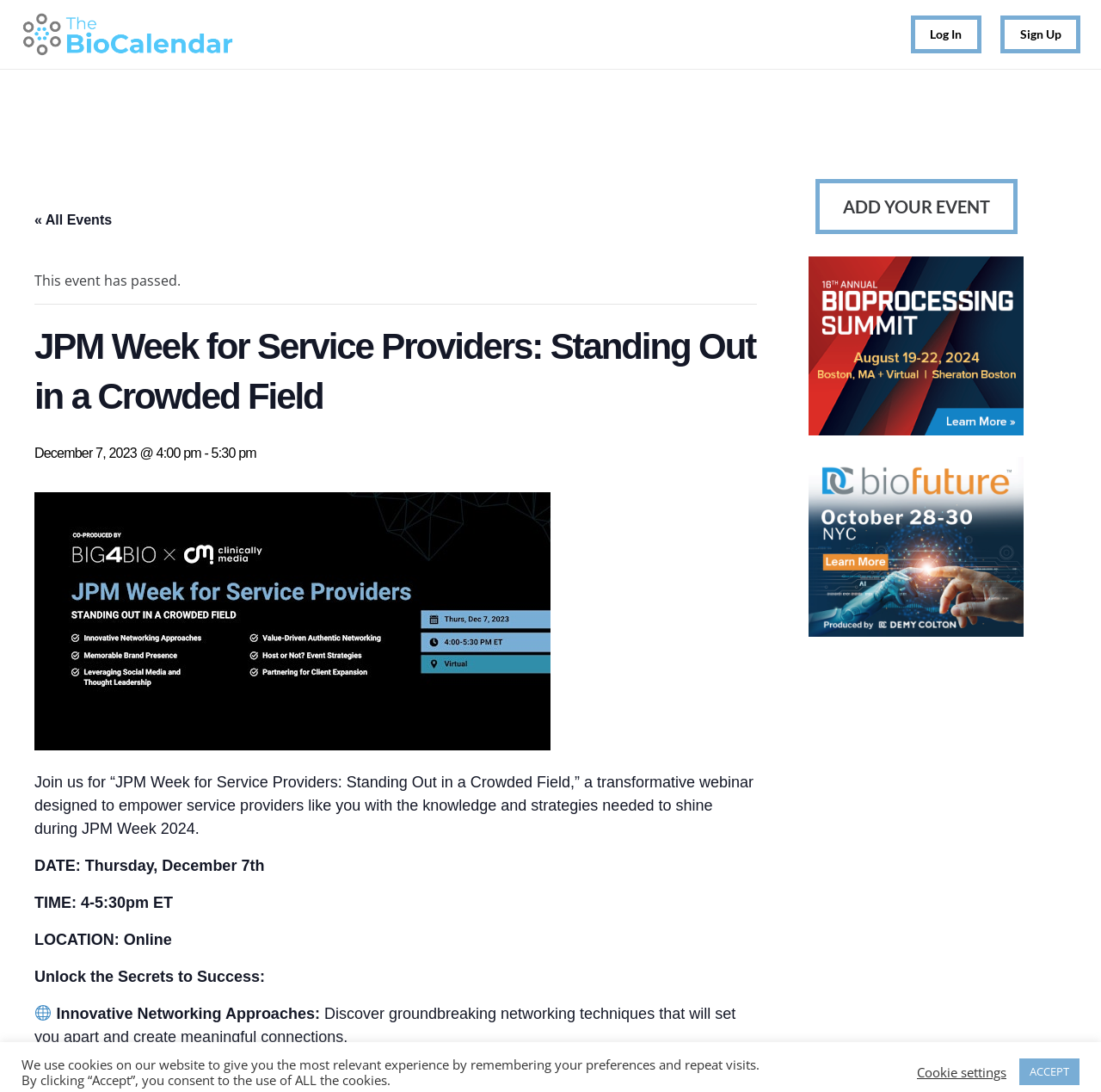Determine the bounding box coordinates of the region to click in order to accomplish the following instruction: "Click the BioCalendar logo". Provide the coordinates as four float numbers between 0 and 1, specifically [left, top, right, bottom].

[0.019, 0.012, 0.213, 0.051]